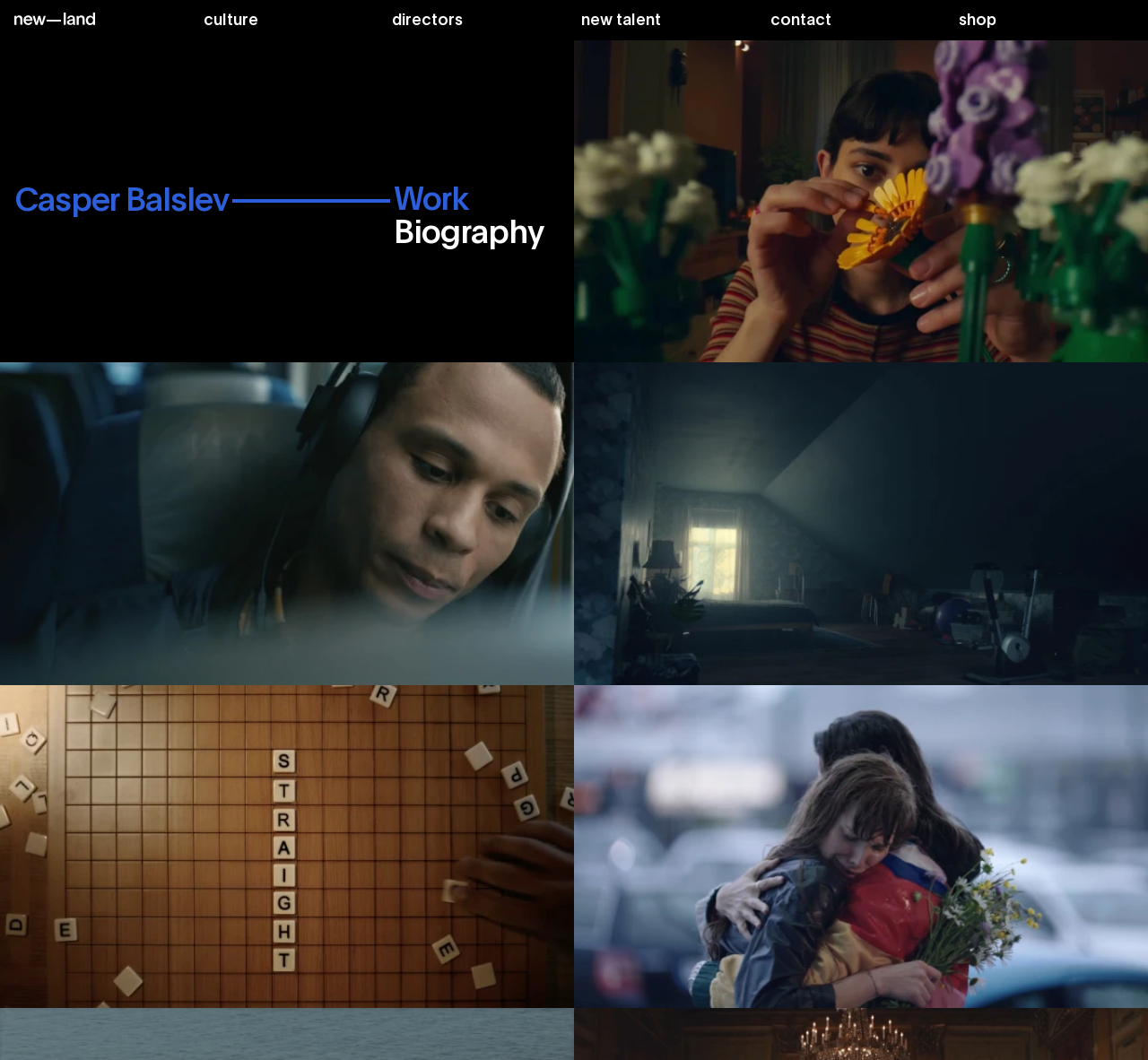Provide a brief response to the question below using a single word or phrase: 
What is the theme of the poster at the top left?

LEGO R&B